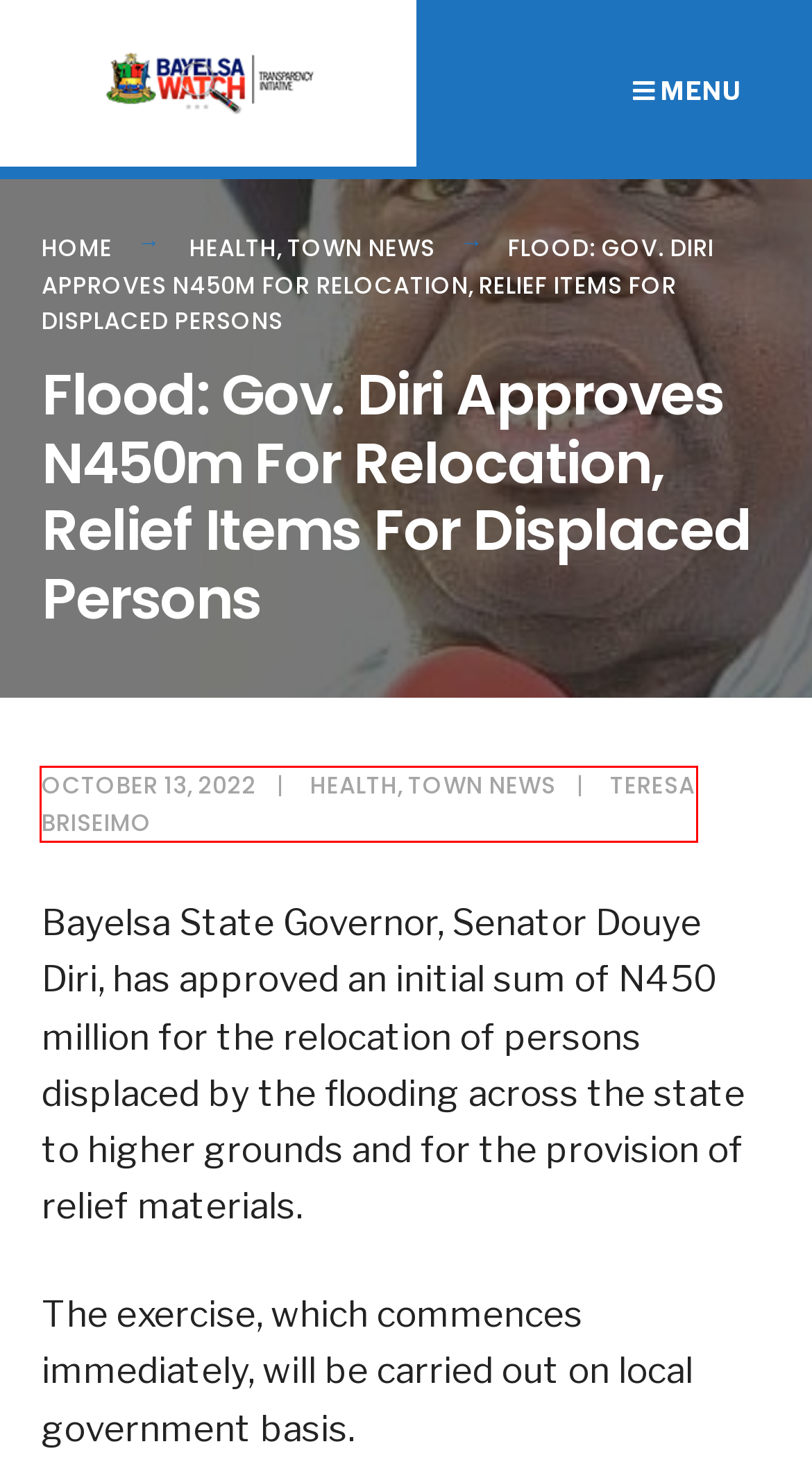Analyze the given webpage screenshot and identify the UI element within the red bounding box. Select the webpage description that best matches what you expect the new webpage to look like after clicking the element. Here are the candidates:
A. Town News Archives - BayelsaWatch
B. Gov. Diri Unveils Monthly Business Empowerment Package - BayelsaWatch
C. Diri Empowers Another 850 Skills Trainees - BayelsaWatch
D. Home - BayelsaWatch
E. News - BayelsaWatch
F. Teresa Briseimo, Author at BayelsaWatch
G. Health Archives - BayelsaWatch
H. Palliatives Not Solution To Hardship, Says Gov Diri - BayelsaWatch

F